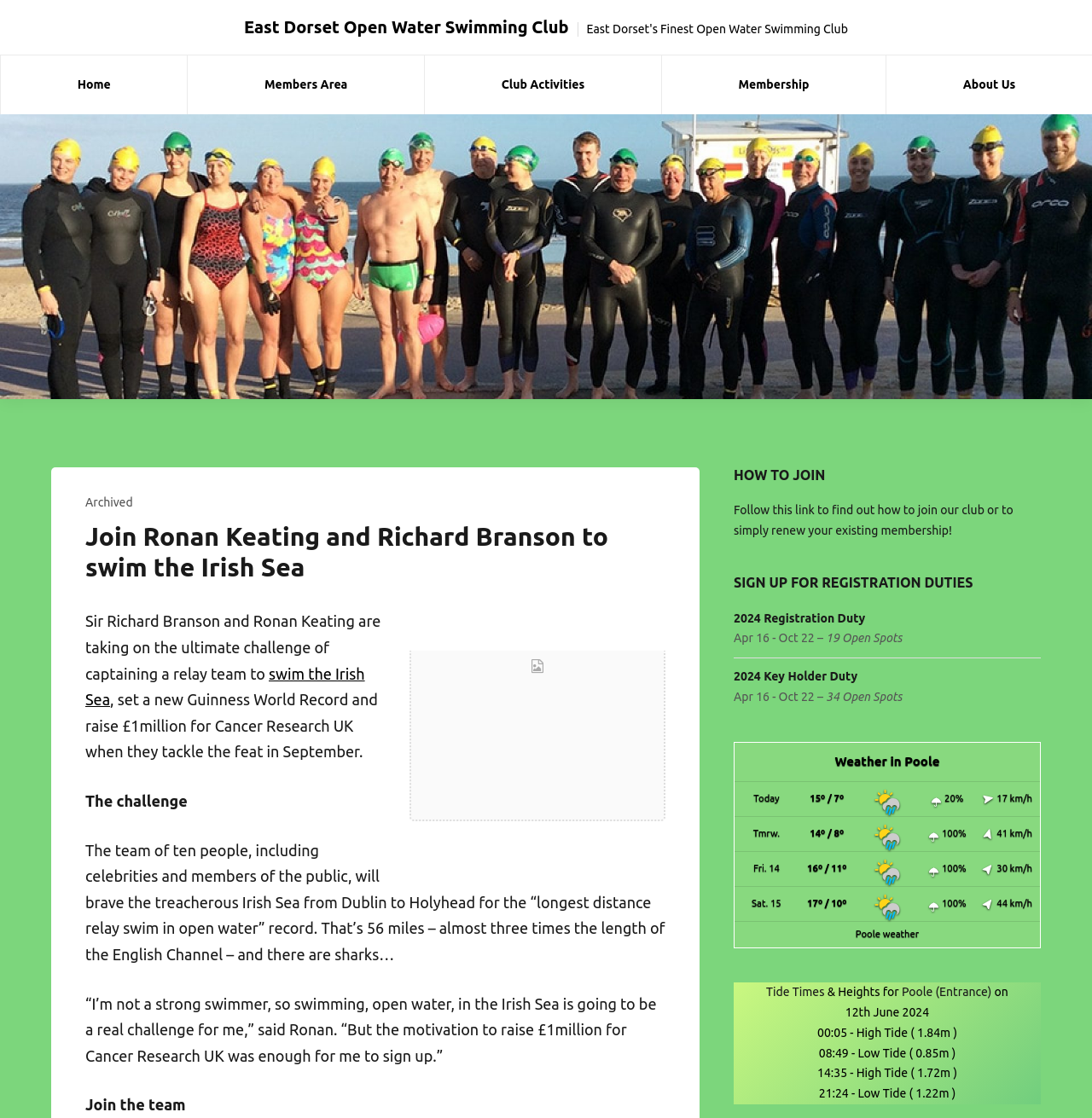Identify the bounding box coordinates necessary to click and complete the given instruction: "Learn about Membership".

[0.606, 0.05, 0.811, 0.103]